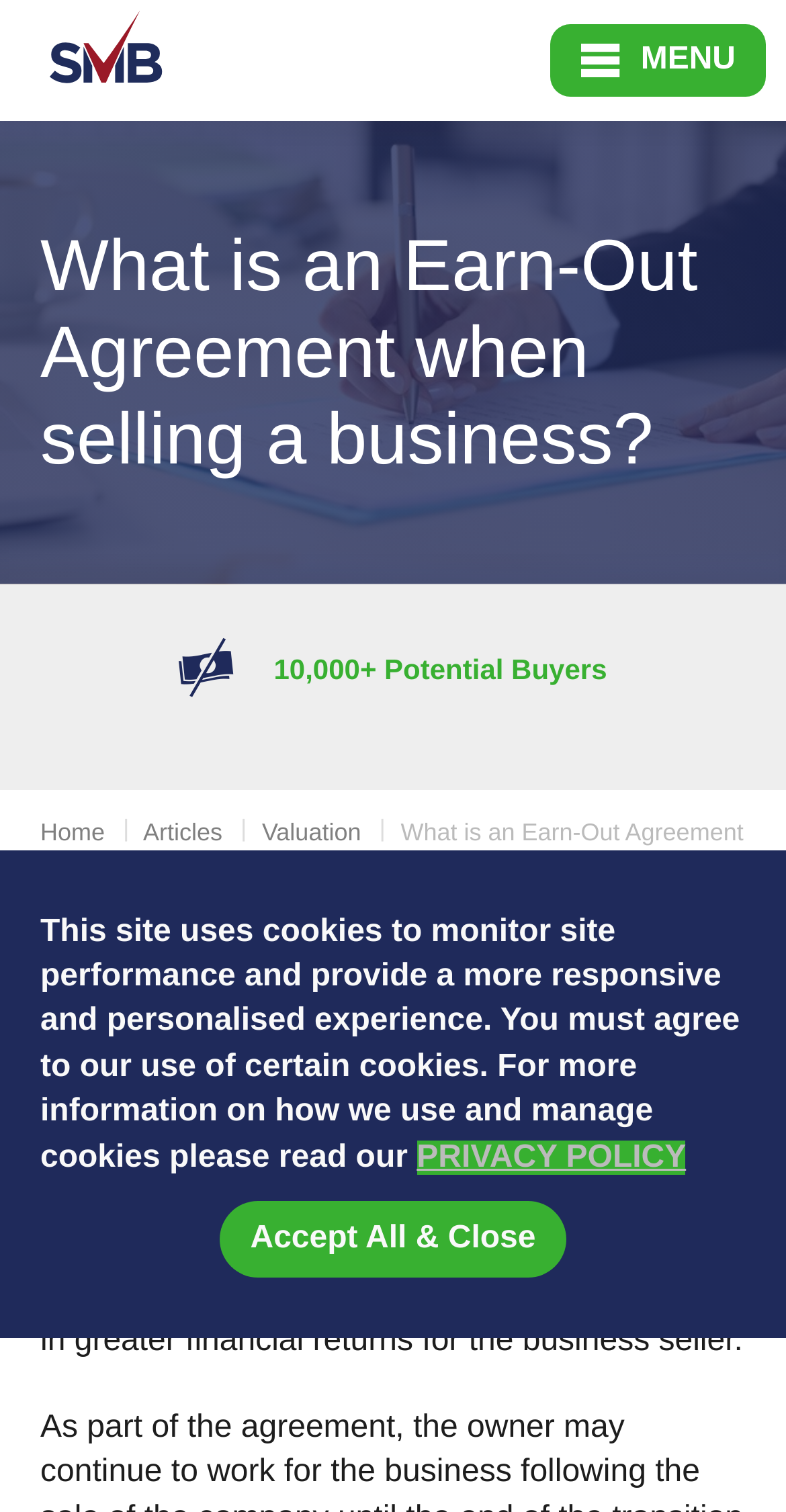Find the bounding box coordinates of the area to click in order to follow the instruction: "Skip to main menu".

[0.0, 0.0, 0.133, 0.036]